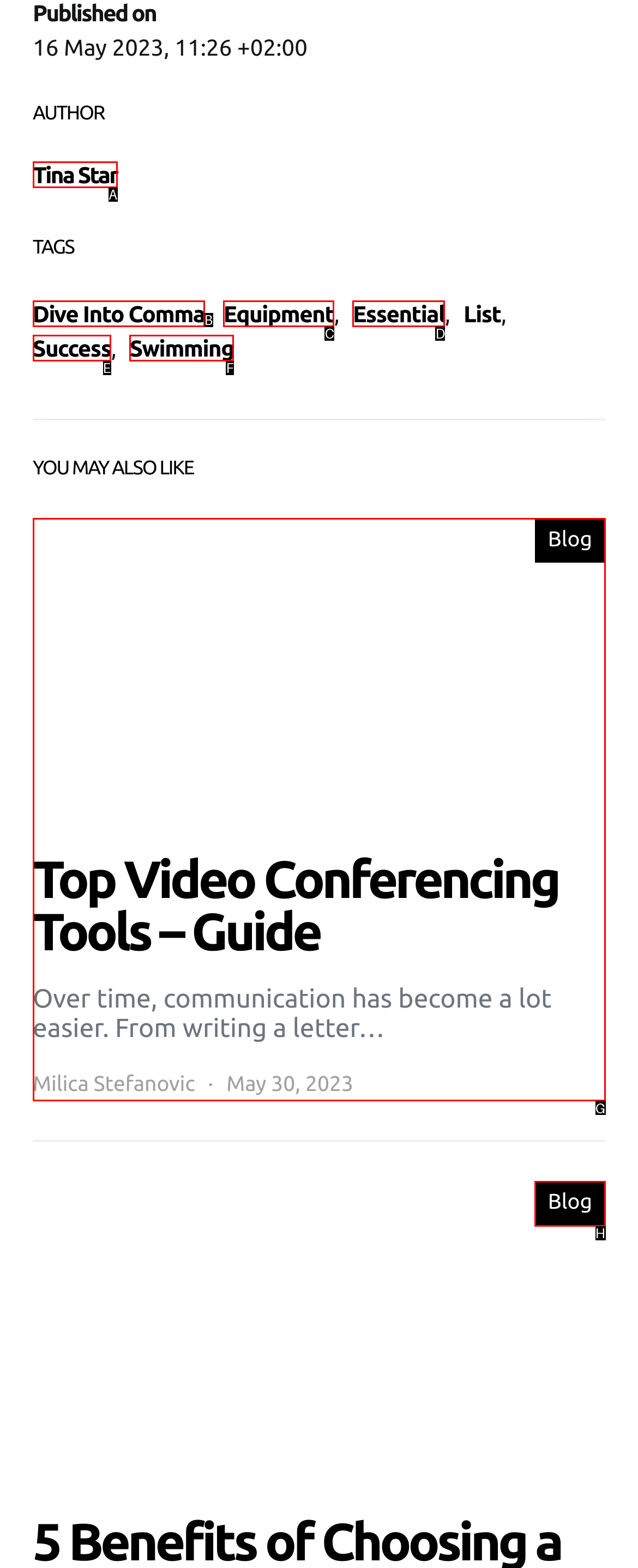Match the element description: parent_node: Blog to the correct HTML element. Answer with the letter of the selected option.

G